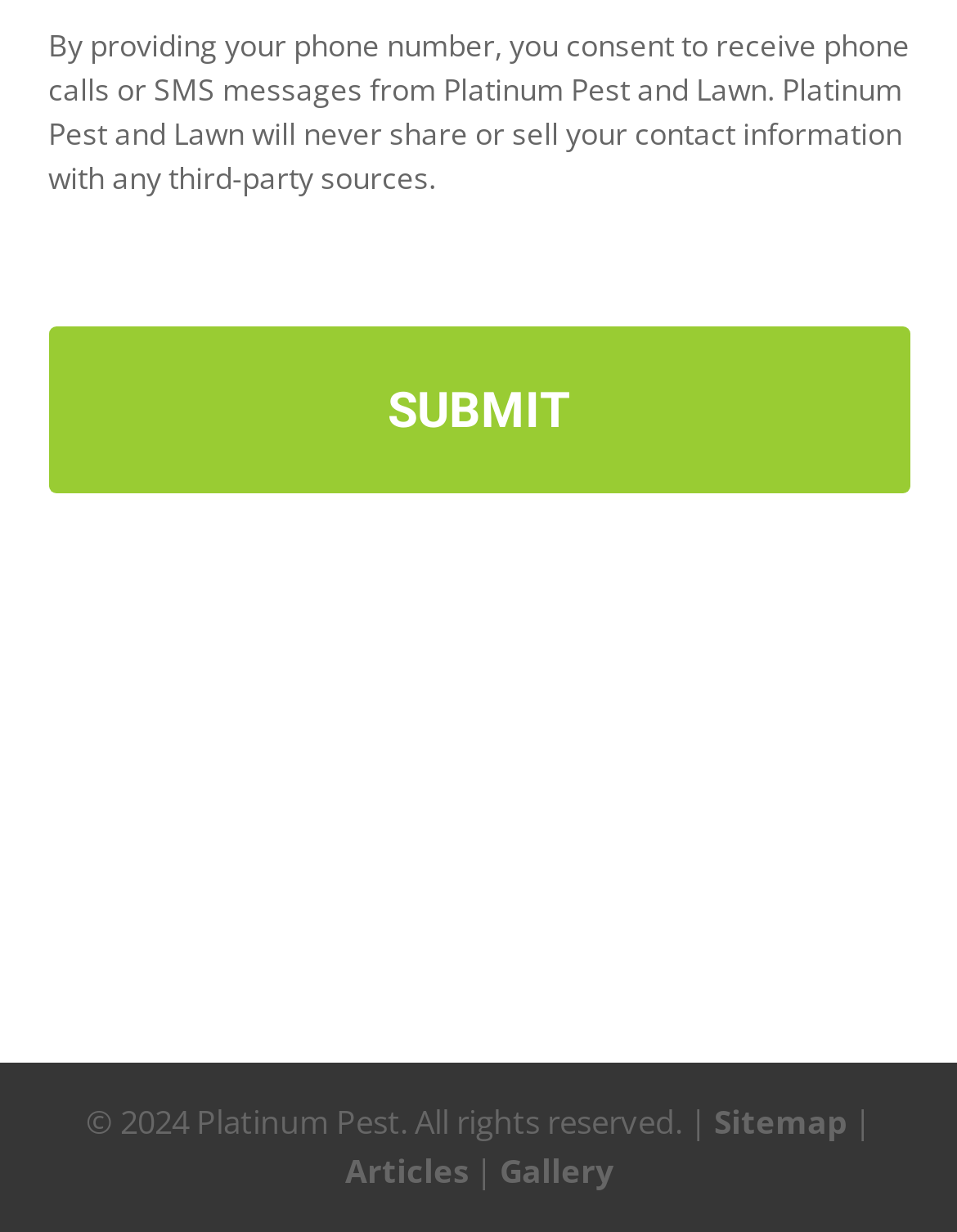What is the purpose of providing a phone number on the webpage?
Observe the image and answer the question with a one-word or short phrase response.

To receive phone calls or SMS messages